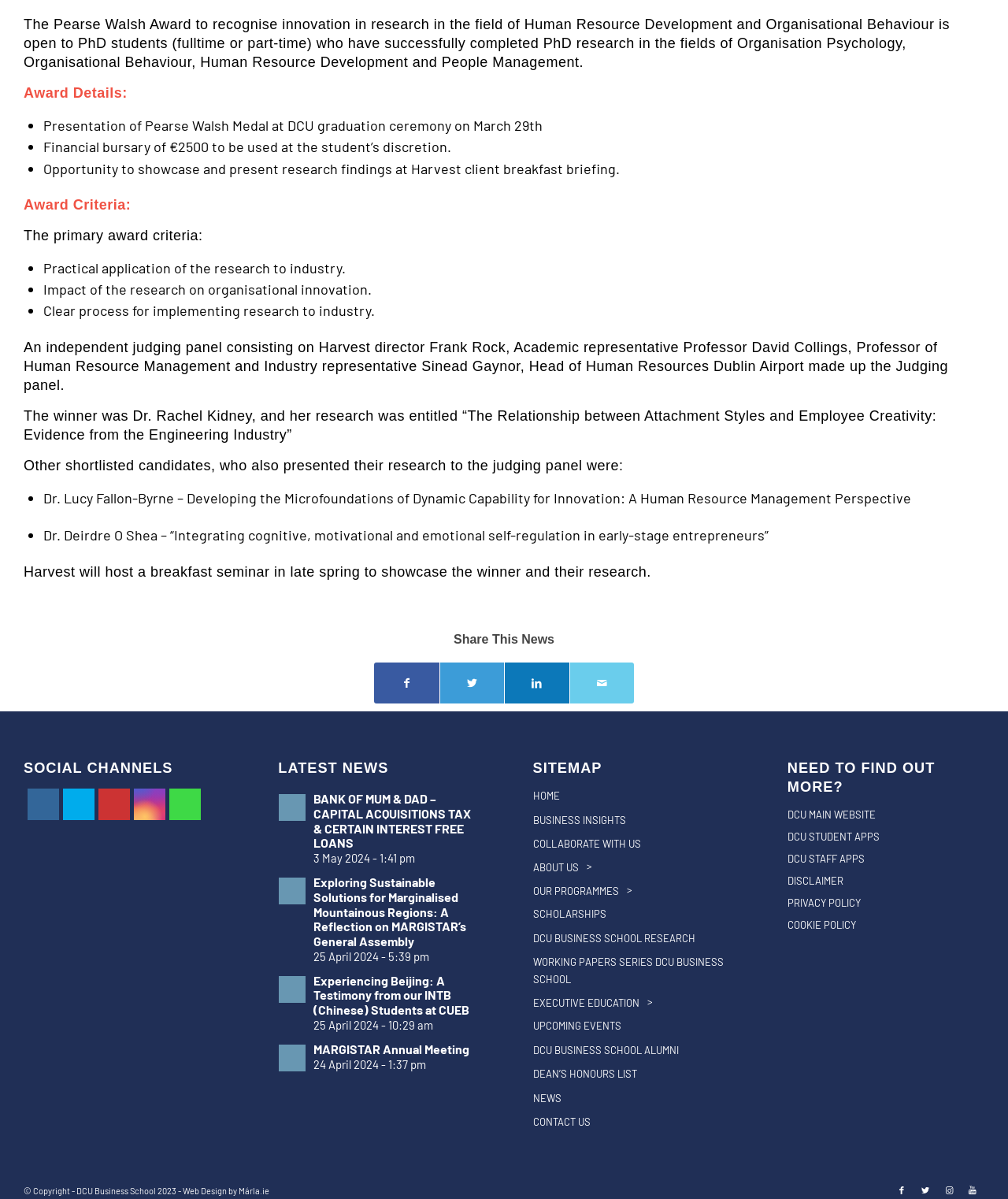Given the element description, predict the bounding box coordinates in the format (top-left x, top-left y, bottom-right x, bottom-right y), using floating point numbers between 0 and 1: News

[0.529, 0.907, 0.724, 0.927]